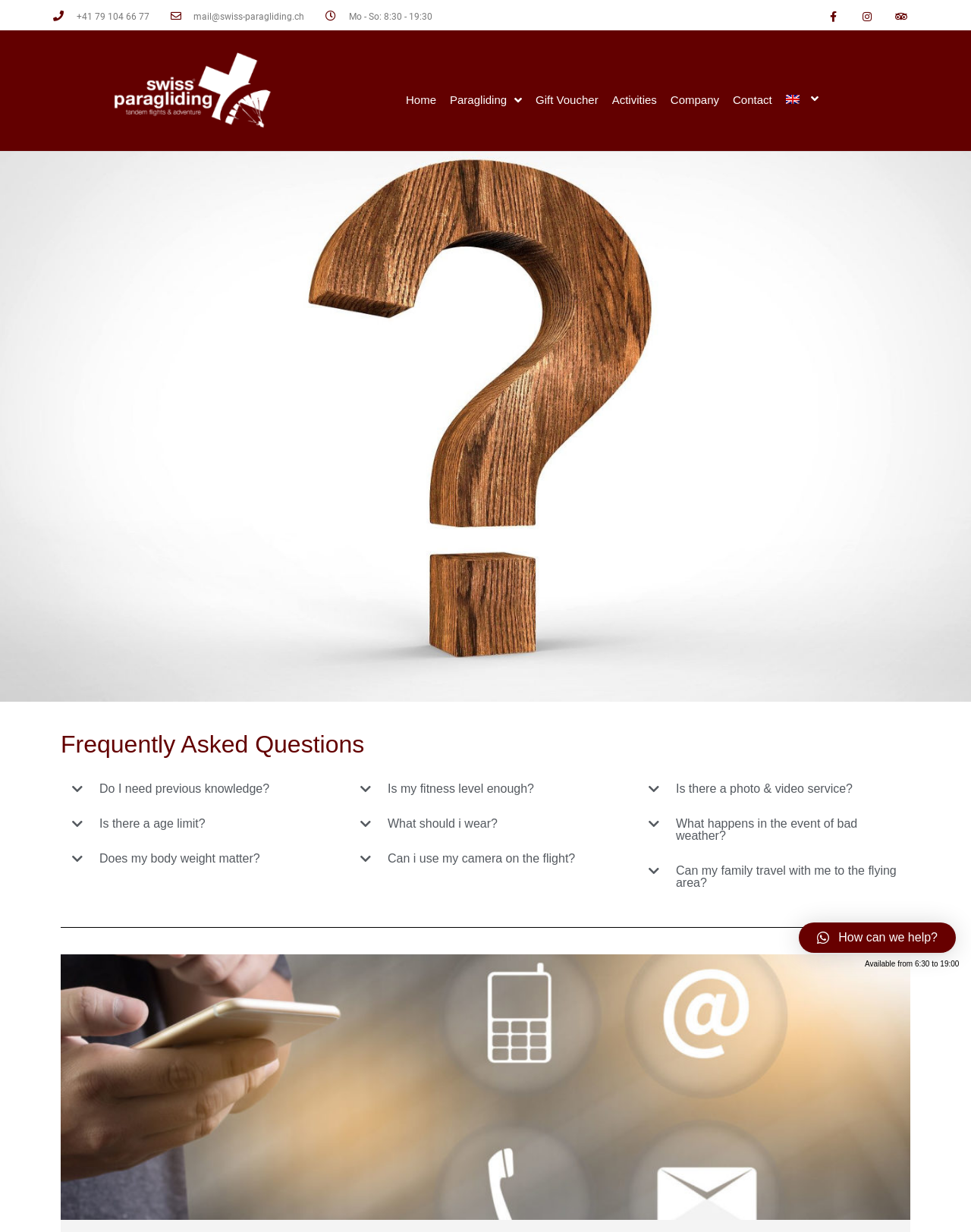What social media platforms does Swiss Paragliding & Adventure have?
Use the information from the image to give a detailed answer to the question.

The social media platforms are displayed at the top of the webpage, next to the phone number and email address, and are represented by their respective icons, which are Facebook, Instagram, and Tripadvisor.